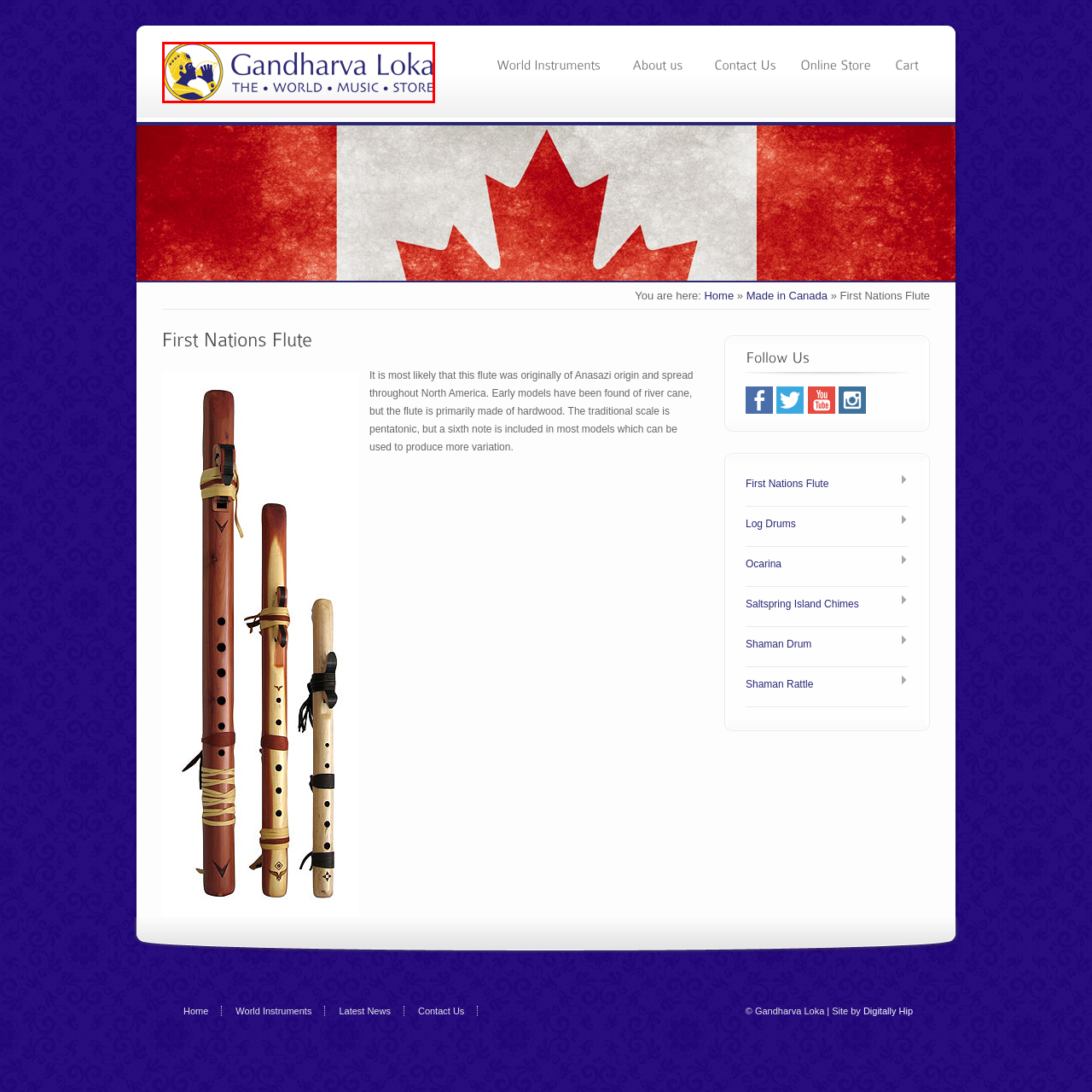What is Gandharva Loka specialized in?
Please carefully analyze the image highlighted by the red bounding box and give a thorough response based on the visual information contained within that section.

The caption states that Gandharva Loka is a store that specializes in world music, which is reflected in its logo and tagline that emphasize cultural diversity and global musical heritage.